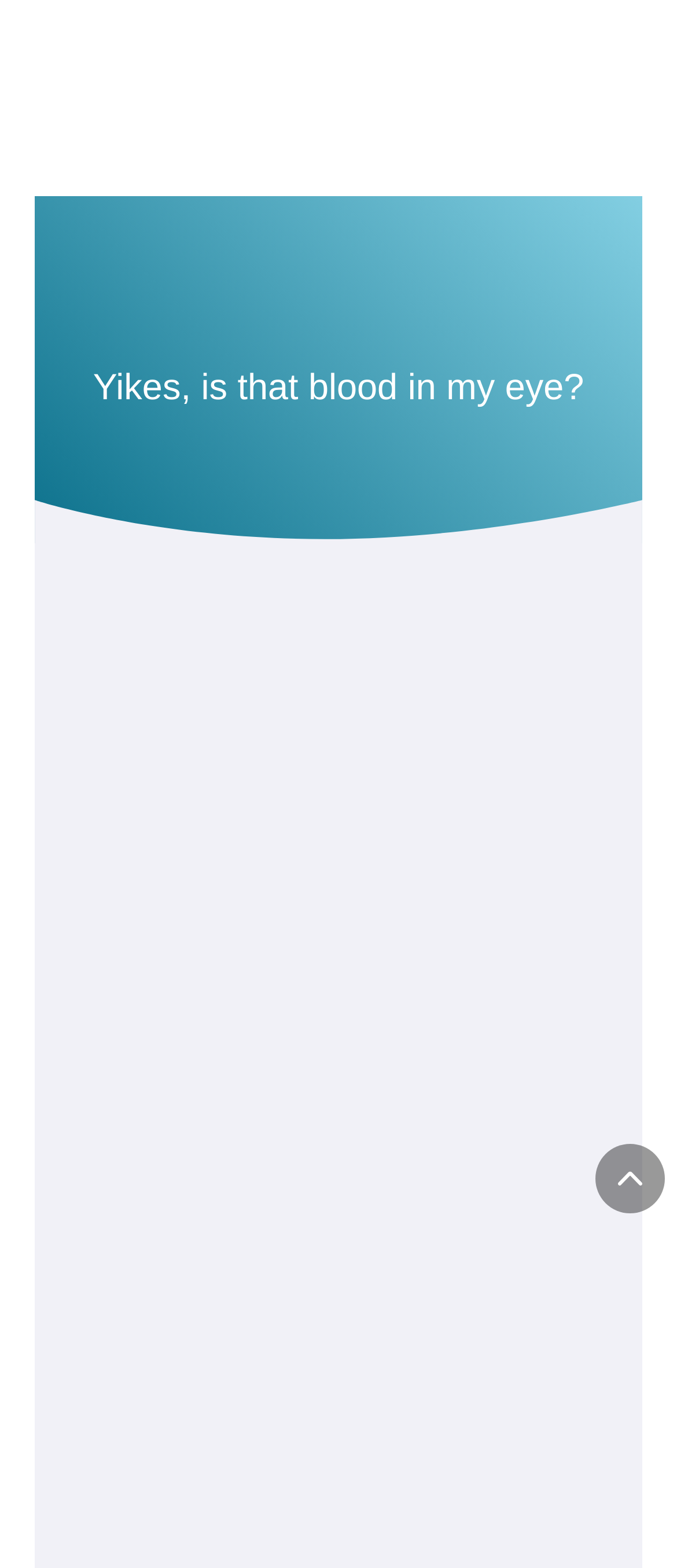Provide a short, one-word or phrase answer to the question below:
How many links are there in the top section of the page?

3